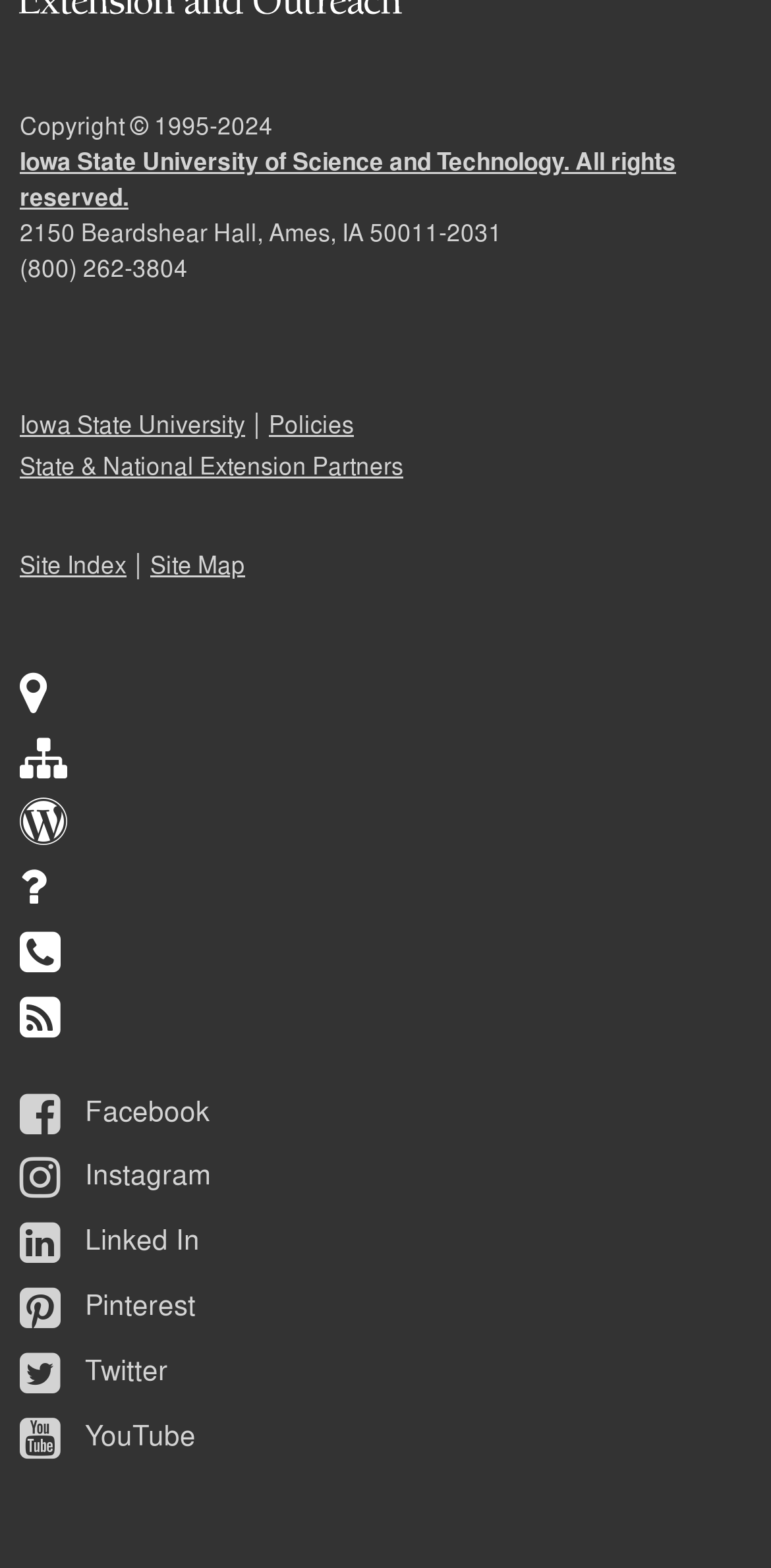What is the phone number of Iowa State University?
Please answer the question with a detailed and comprehensive explanation.

The phone number of Iowa State University can be found at the bottom of the webpage, where it says '(800) 262-3804'.